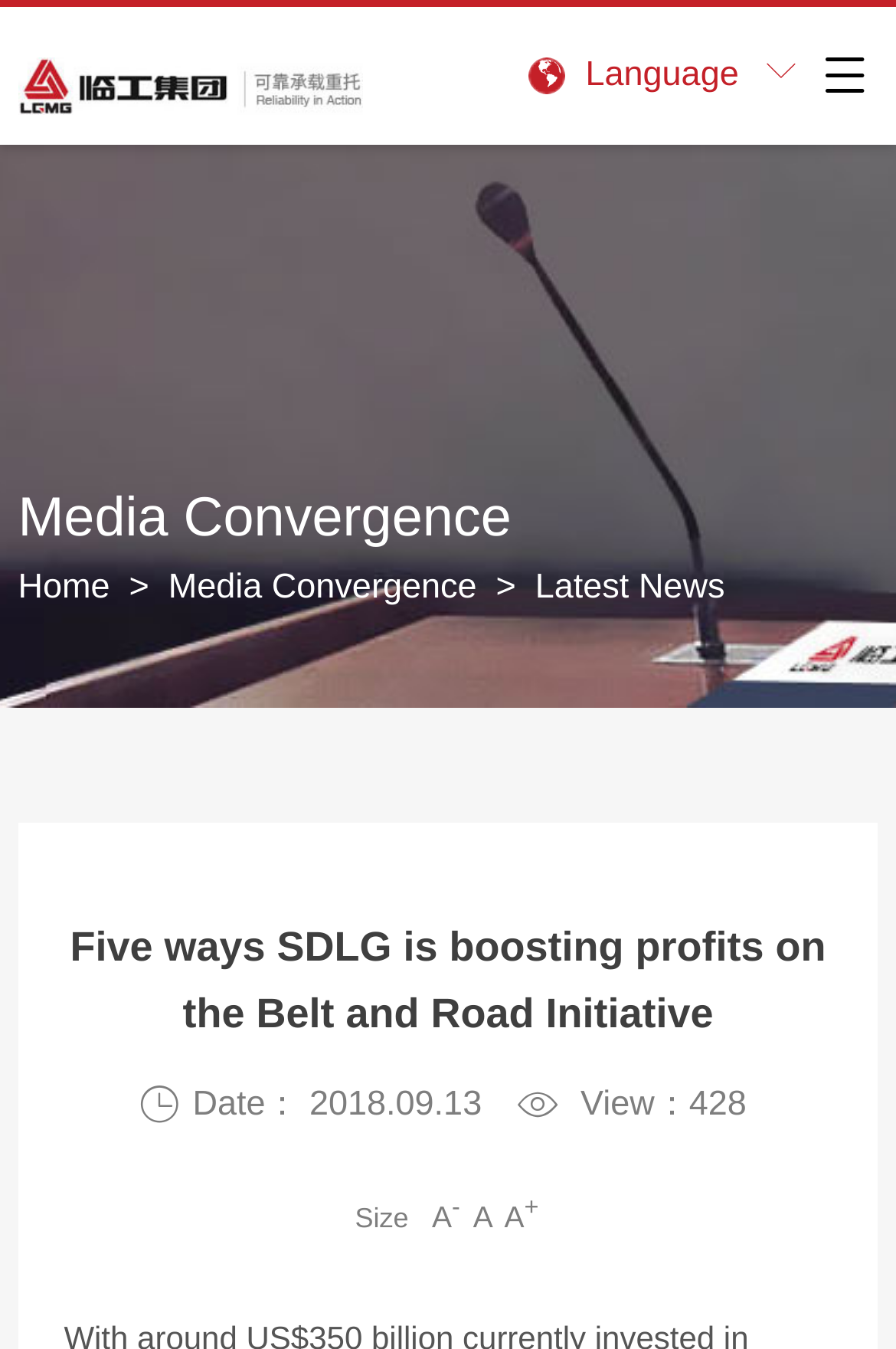Please identify the bounding box coordinates of where to click in order to follow the instruction: "Decrease the font size".

[0.482, 0.889, 0.523, 0.915]